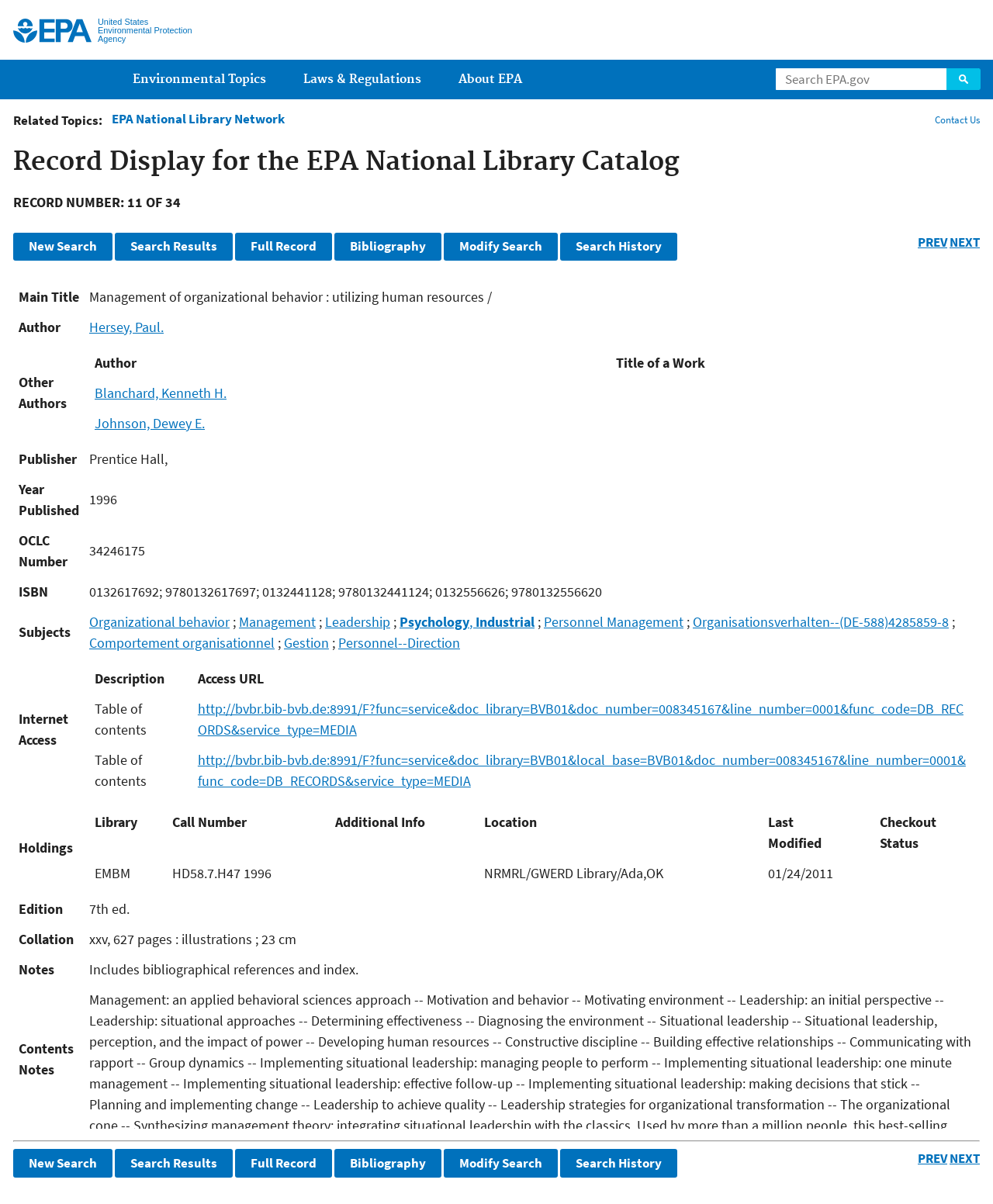Identify the bounding box coordinates of the region that should be clicked to execute the following instruction: "Jump to main content".

[0.412, 0.0, 0.591, 0.017]